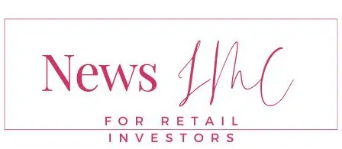Detail every visible element in the image extensively.

The image features the logo of "News IMC," which is tailored for retail investors. It prominently displays the name "News IMC" in an elegant font, coupled with the tagline "FOR RETAIL INVESTORS," emphasizing its focus on providing relevant financial news and insights for individual investors. The overall aesthetic of the logo conveys professionalism and accessibility, aligning with the goal of engaging a retail audience in the investment landscape.